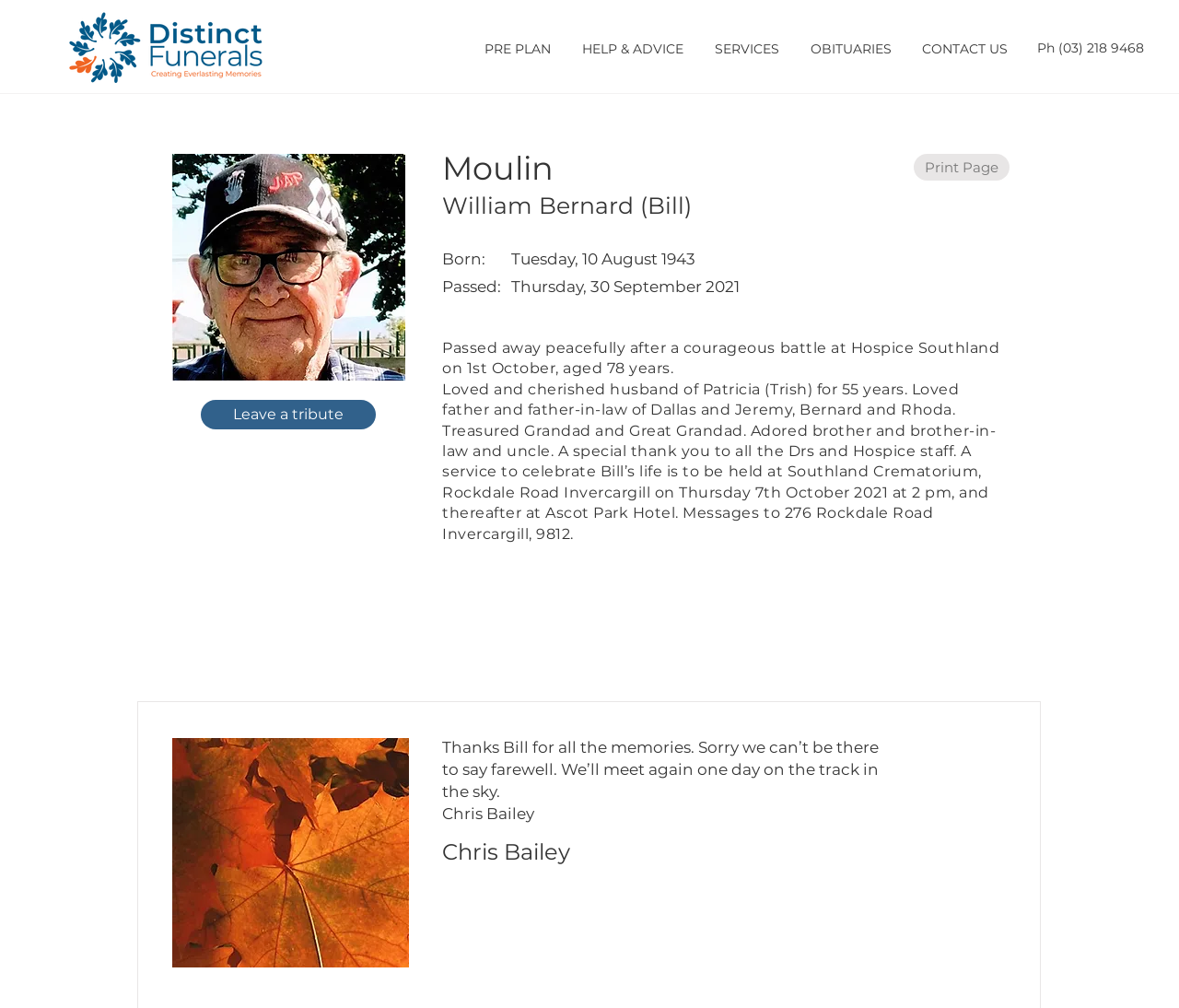Please answer the following question using a single word or phrase: 
What is the name of the deceased person?

William Bernard (Bill) Moulin